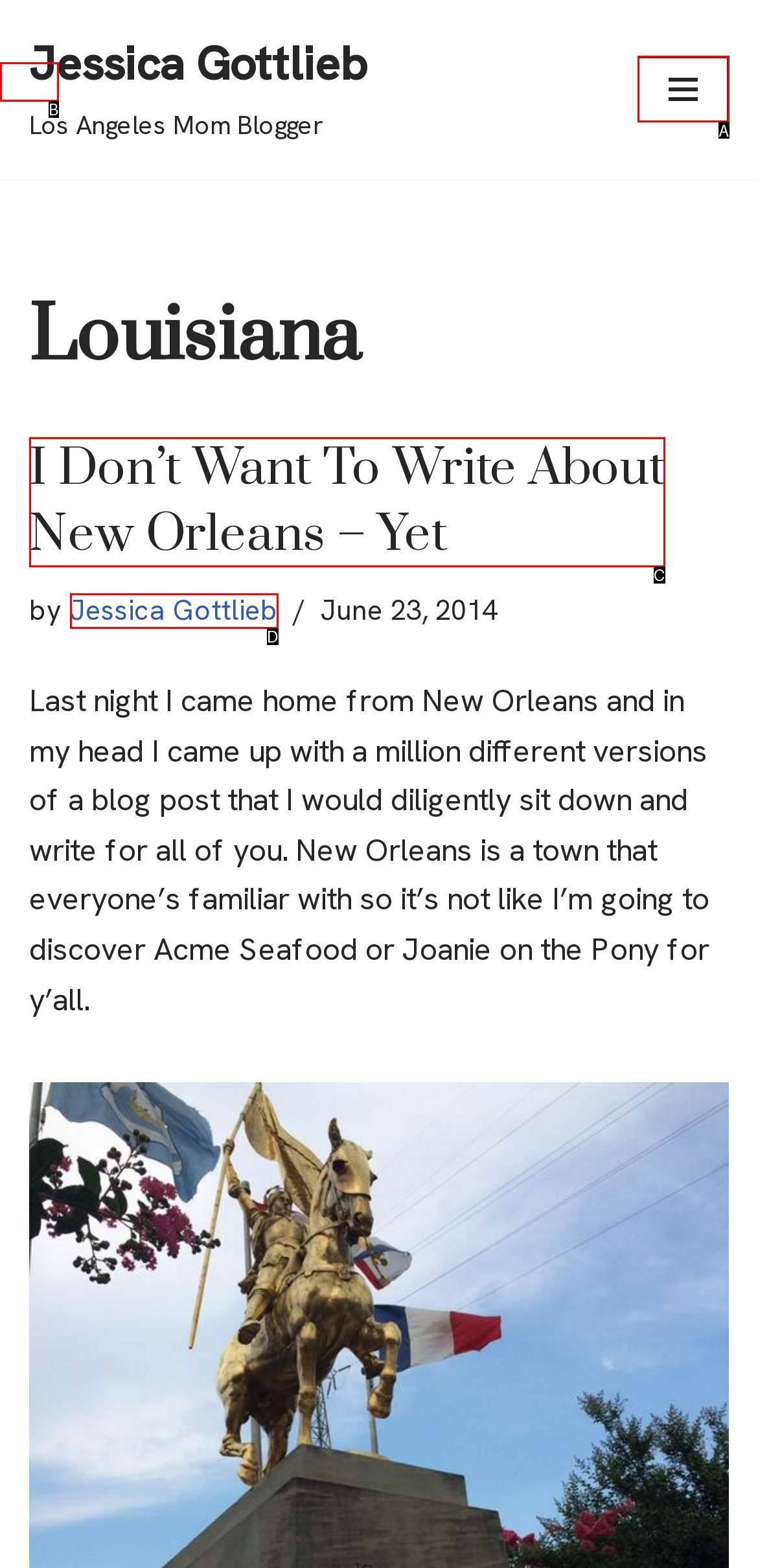Determine which UI element matches this description: Skip to content
Reply with the appropriate option's letter.

B